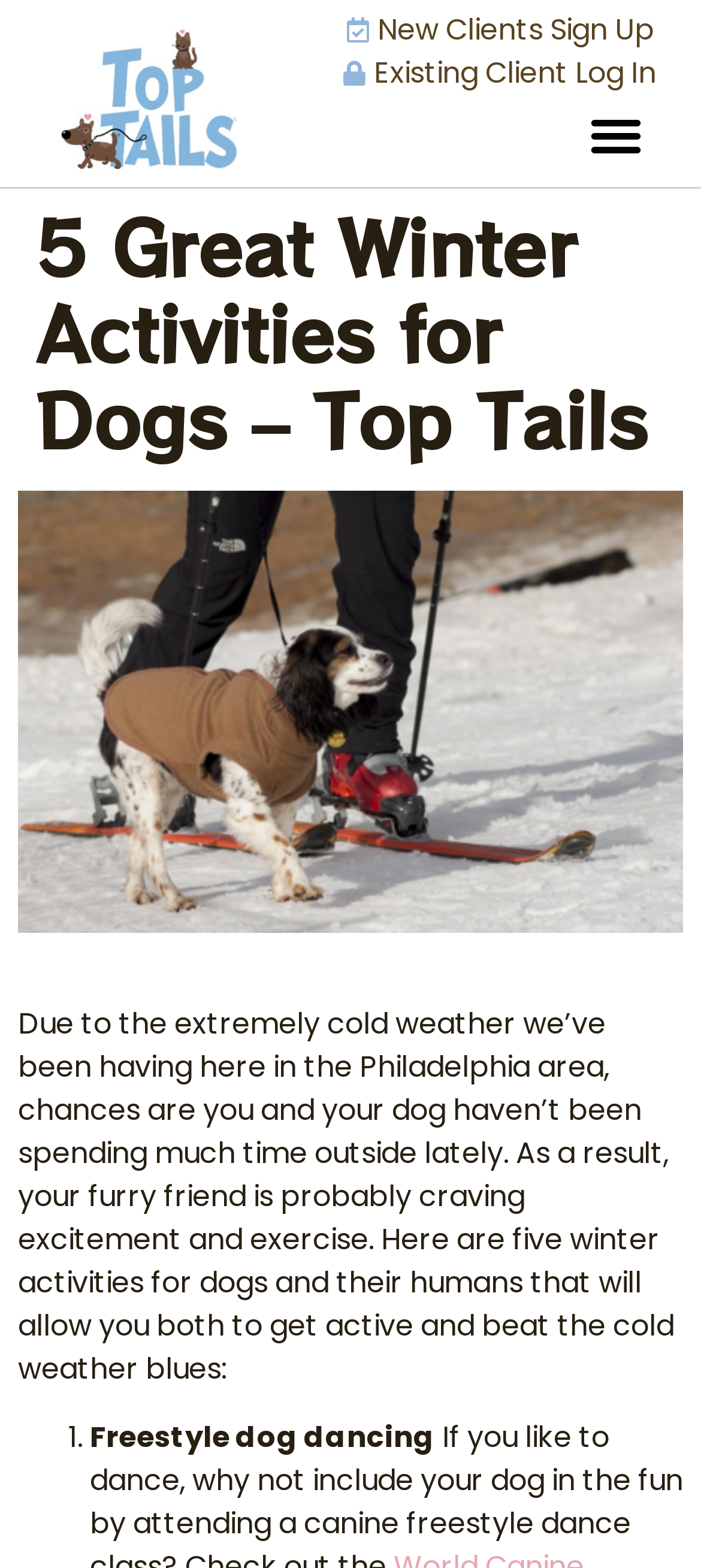Answer this question in one word or a short phrase: What is the first winter activity mentioned?

Freestyle dog dancing